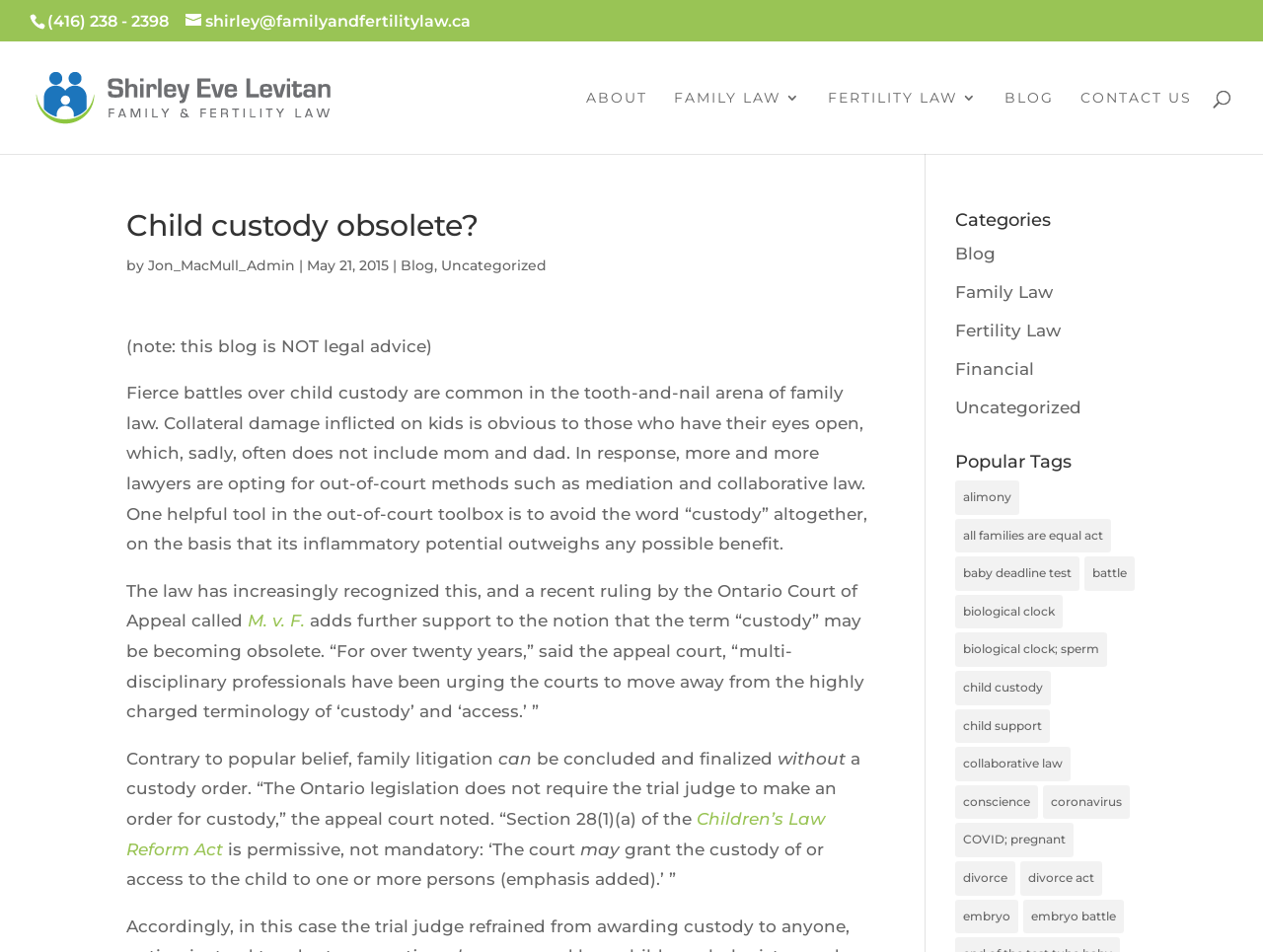Please pinpoint the bounding box coordinates for the region I should click to adhere to this instruction: "Search for something".

[0.053, 0.043, 0.953, 0.045]